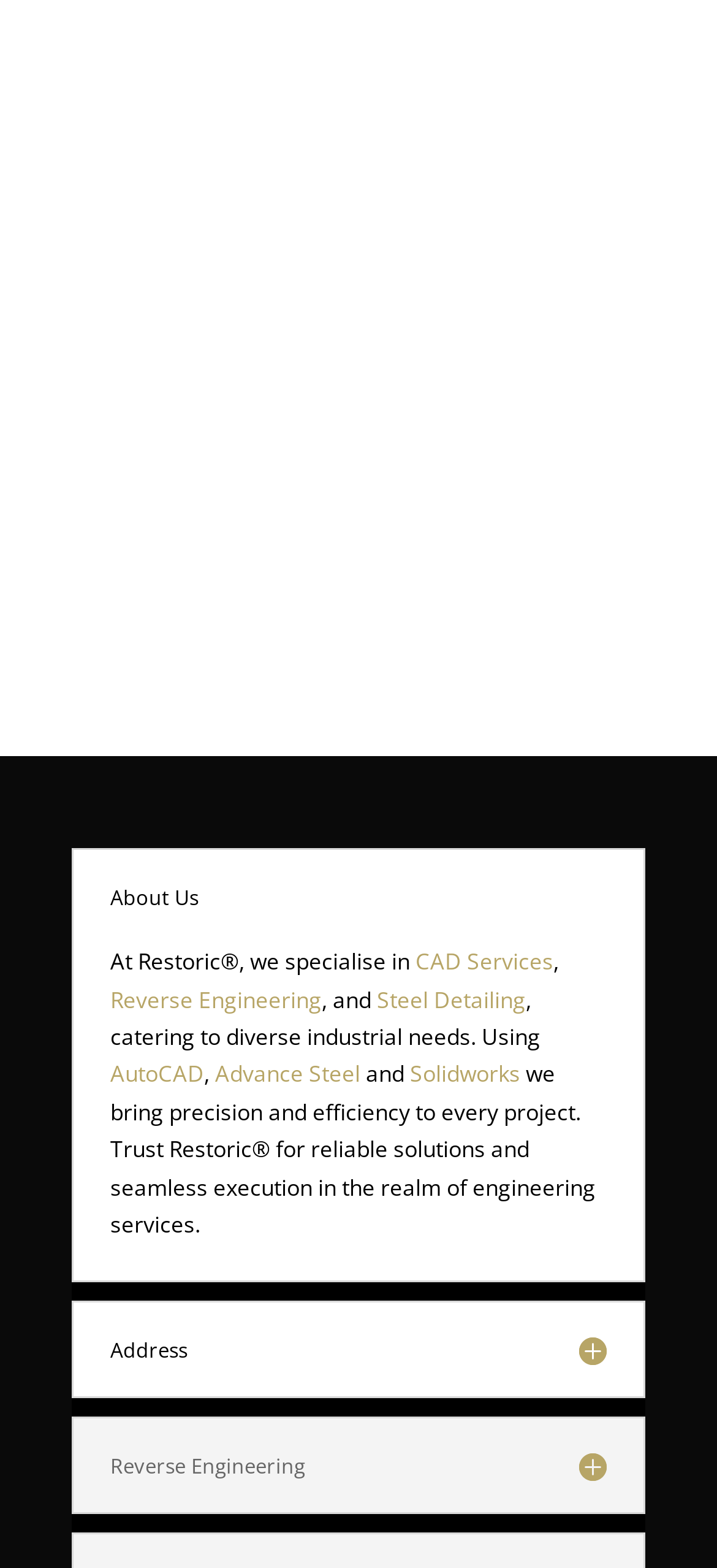What is the purpose of fabrication drawings?
By examining the image, provide a one-word or phrase answer.

Guide all structural construction processes